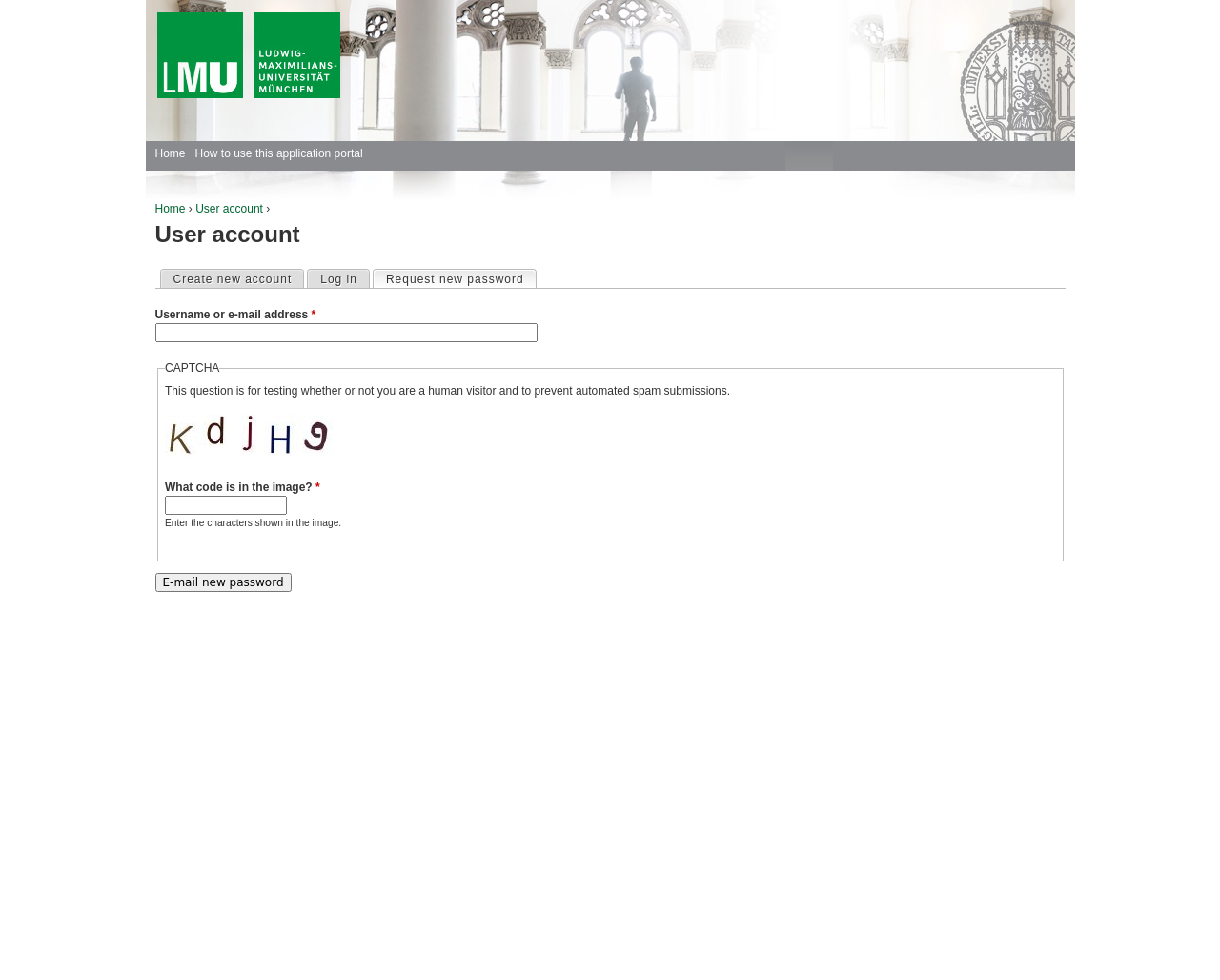What is the current tab?
Please answer the question with as much detail and depth as you can.

I determined the current tab by looking at the links under the 'Primary tabs' heading. The link 'Request new password' has '(active tab)' appended to it, indicating that it is the current tab.